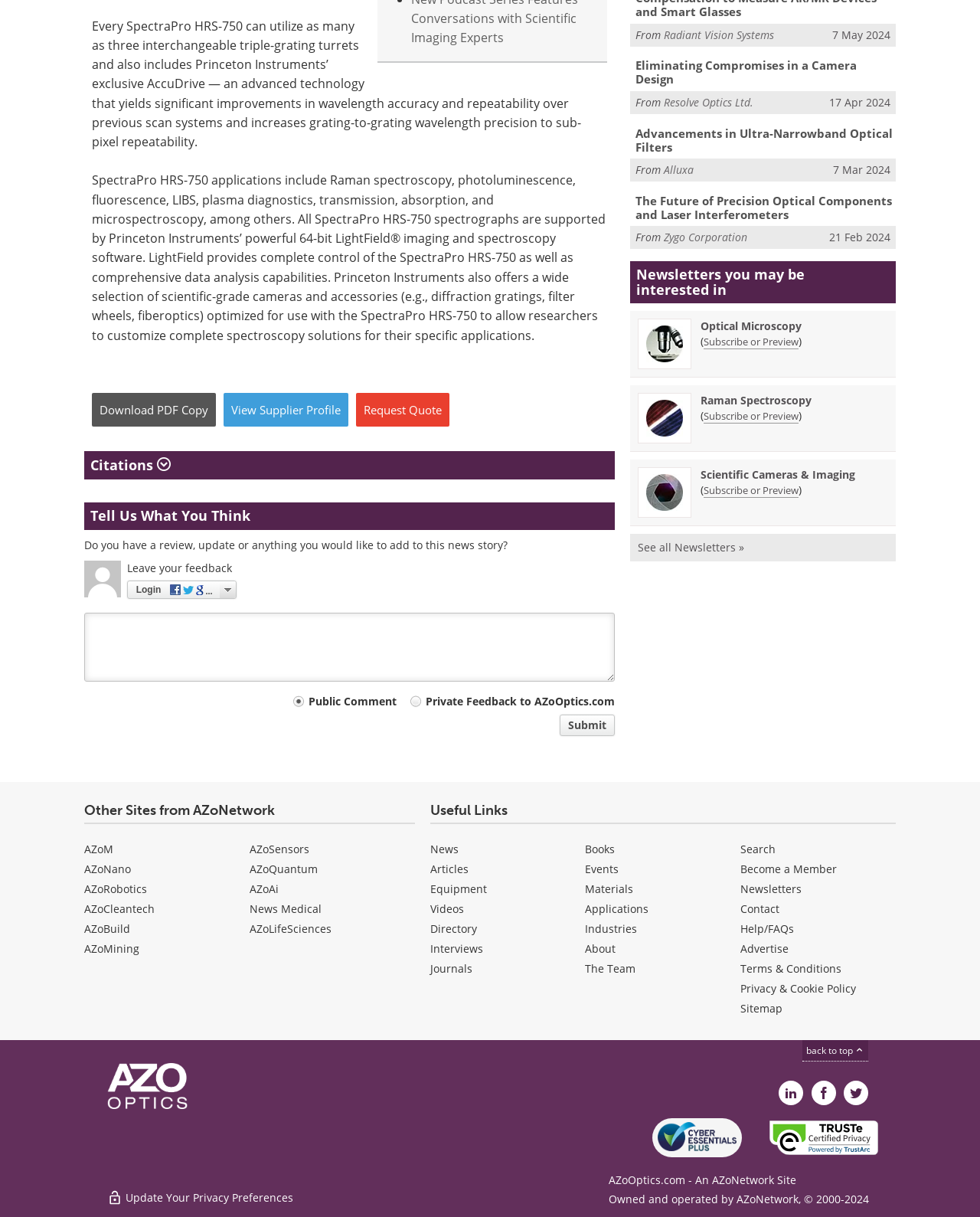Kindly determine the bounding box coordinates of the area that needs to be clicked to fulfill this instruction: "Request Quote".

[0.363, 0.323, 0.459, 0.351]